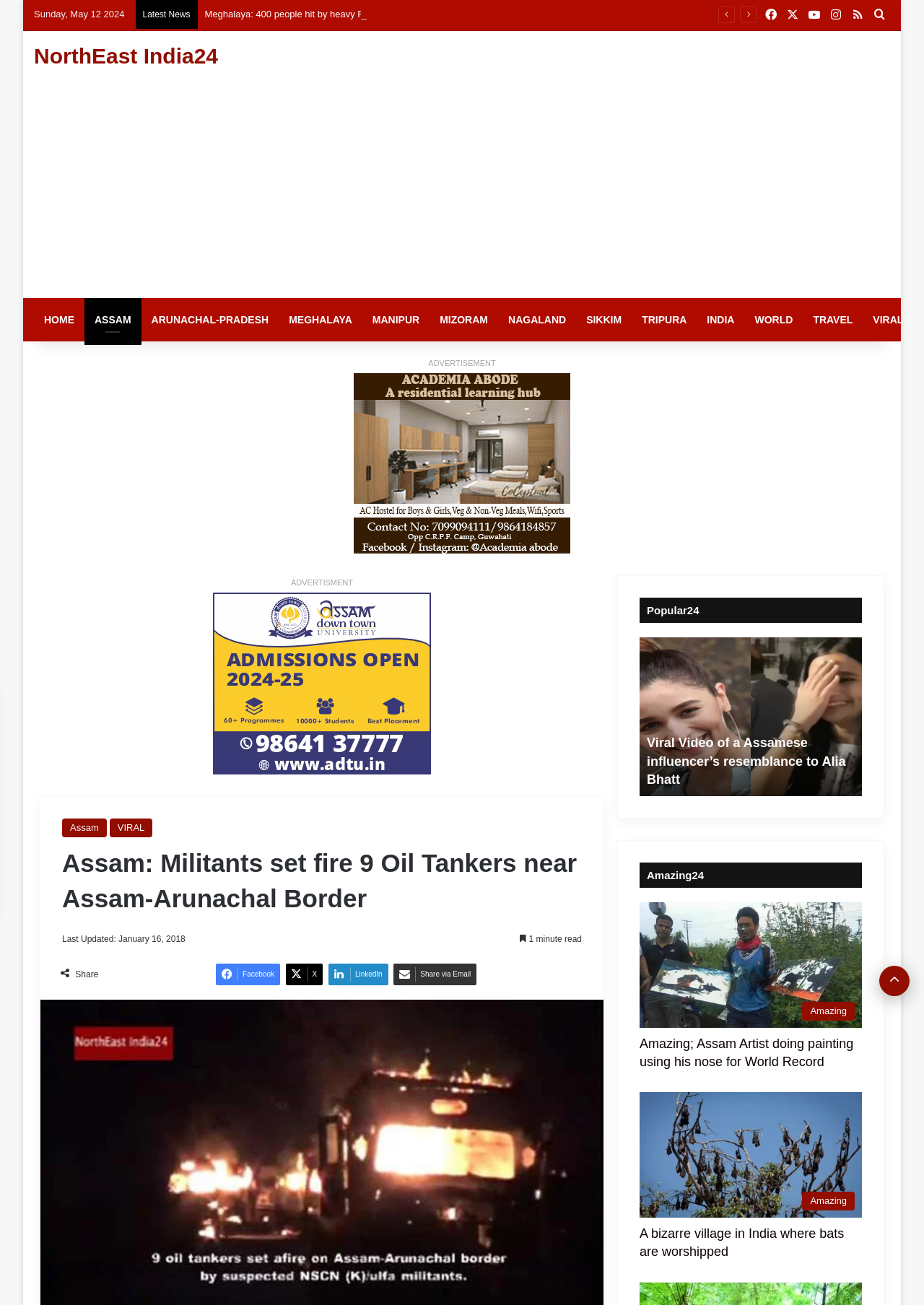What is the purpose of the button with a Facebook icon?
Answer briefly with a single word or phrase based on the image.

Share on Facebook